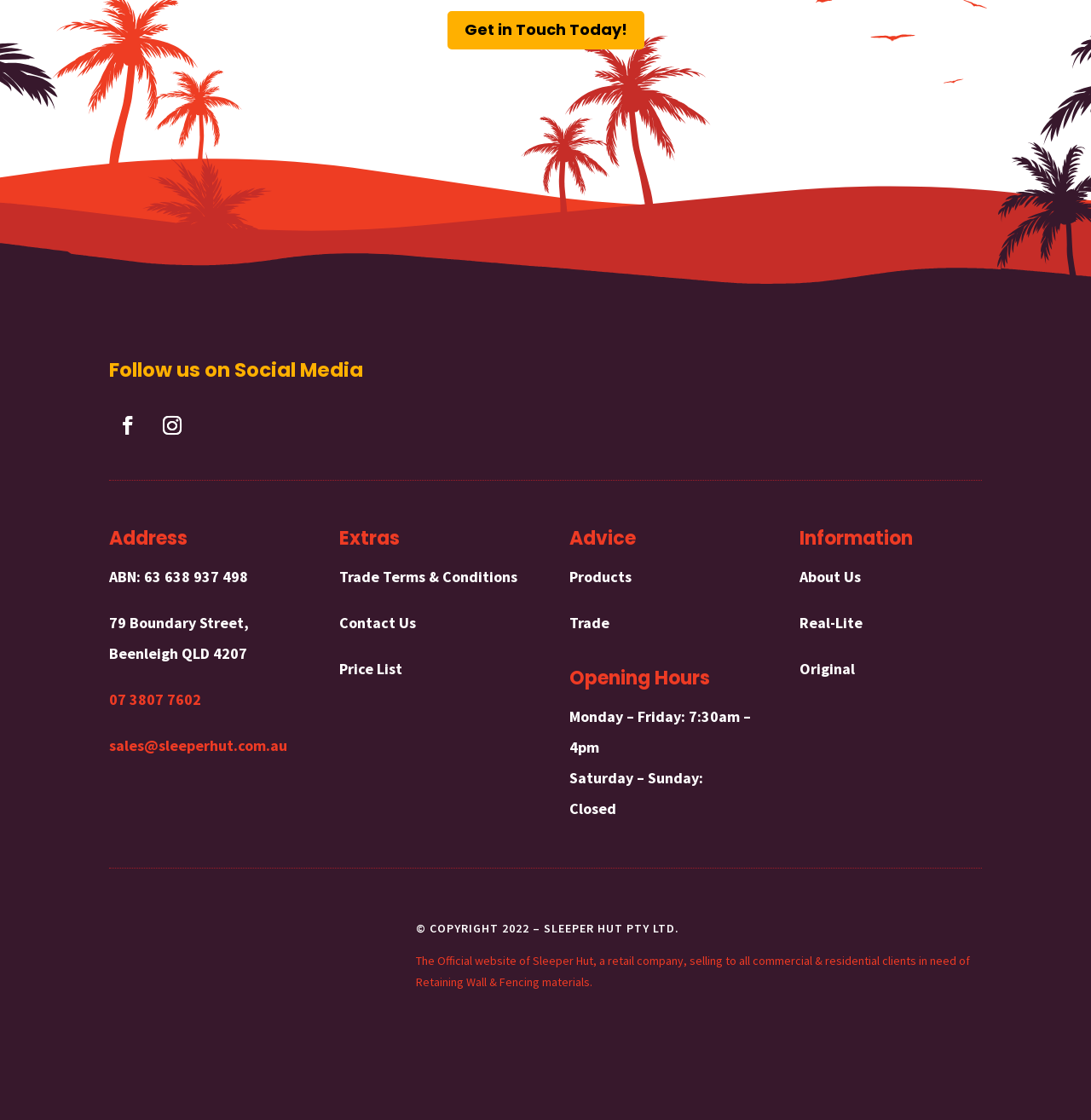What are the company's opening hours?
Give a single word or phrase as your answer by examining the image.

Monday to Friday: 7:30am - 4pm, Saturday and Sunday: Closed